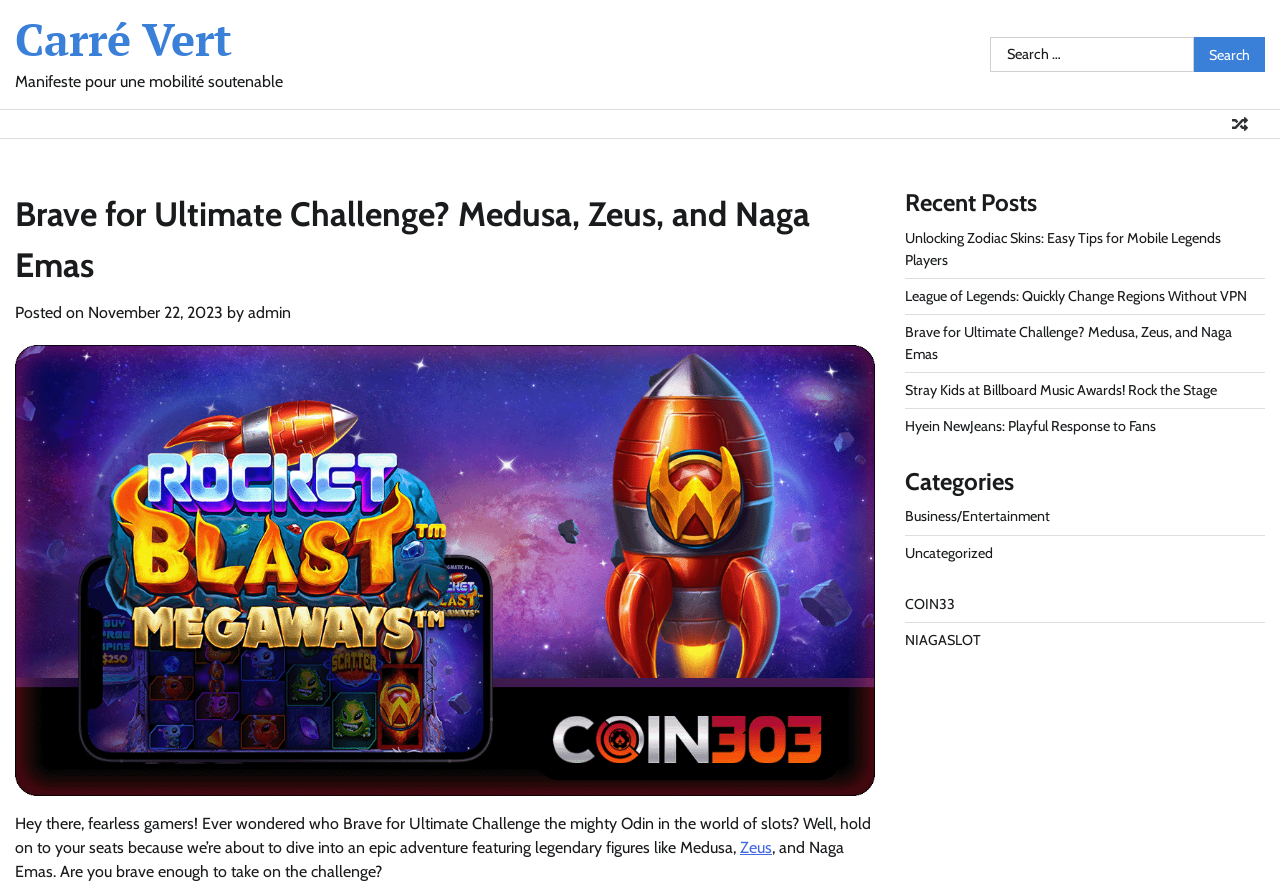Show the bounding box coordinates for the HTML element described as: "title="View Random Post"".

[0.957, 0.124, 0.98, 0.158]